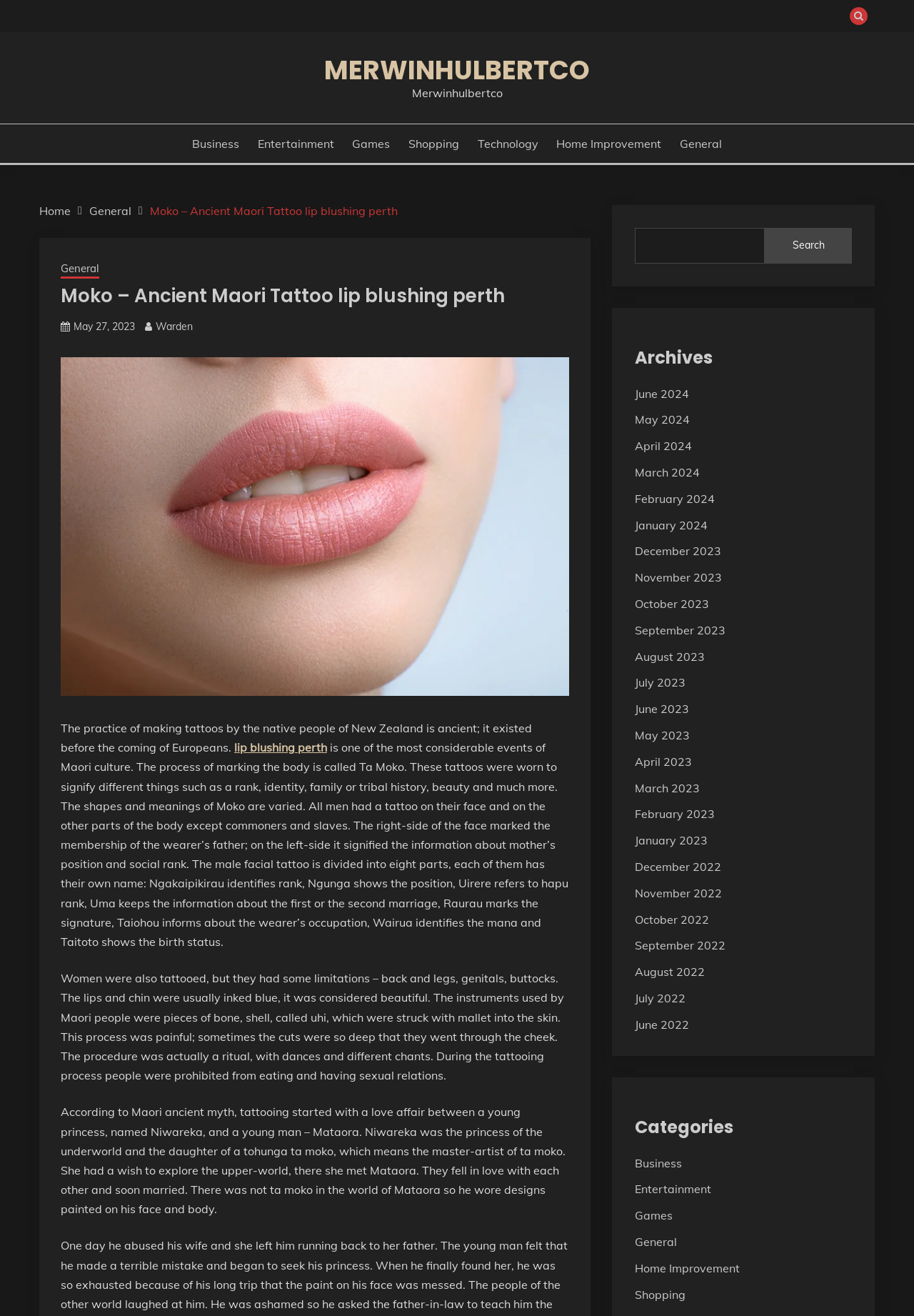Please identify the bounding box coordinates of the element I need to click to follow this instruction: "Read the article about Moko – Ancient Maori Tattoo lip blushing perth".

[0.066, 0.216, 0.552, 0.234]